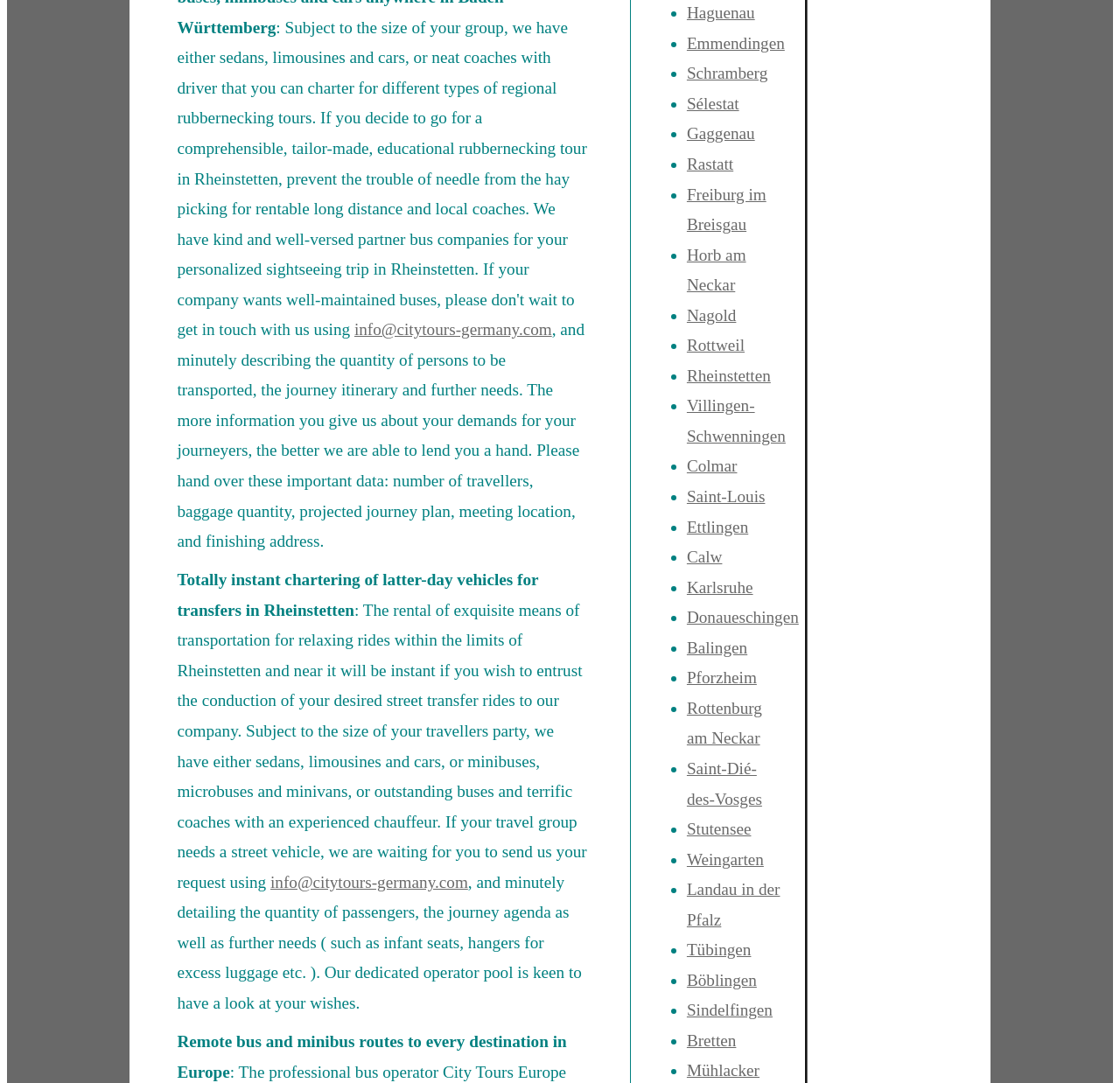Please identify the bounding box coordinates of the area that needs to be clicked to follow this instruction: "View bus and minibus routes to Haguenau".

[0.613, 0.003, 0.674, 0.02]